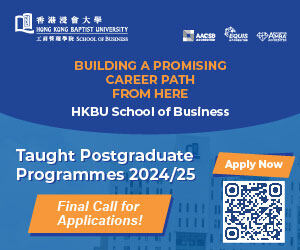Formulate a detailed description of the image content.

The image prominently promotes the HKBU School of Business, emphasizing the opportunity to "BUILD A PROMISING CAREER PATH FROM HERE." It highlights the availability of taught postgraduate programs for the 2024/25 academic year. A call to action, "Final Call for Applications!" is featured, urging prospective students to apply now. Additionally, a QR code is included for easy access to more information, enhancing engagement with potential applicants. The overall design combines vibrant colors and clear typography, making the message visually appealing and easy to read.